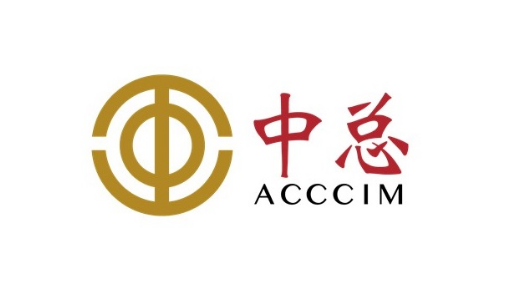Break down the image and describe each part extensively.

The image prominently features the logo of the Associated Chinese Chambers of Commerce and Industry of Malaysia (ACCCIM). The design incorporates a striking gold circular emblem that symbolizes unity and strength, accompanied by the organization’s name in both Chinese characters (中总) and English (ACCCIM). This logo represents the chamber's mission to promote and support the interests of the Chinese business community in Malaysia. Positioned within the context of a page featuring a keynote address by YB Senator Tan Sri Dato’ Low Kian Chuan during the grand opening of the PUMM HQ Entrepreneur Home, the logo signifies the collaborative efforts of influential industry leaders and organizations dedicated to entrepreneurship and economic development.